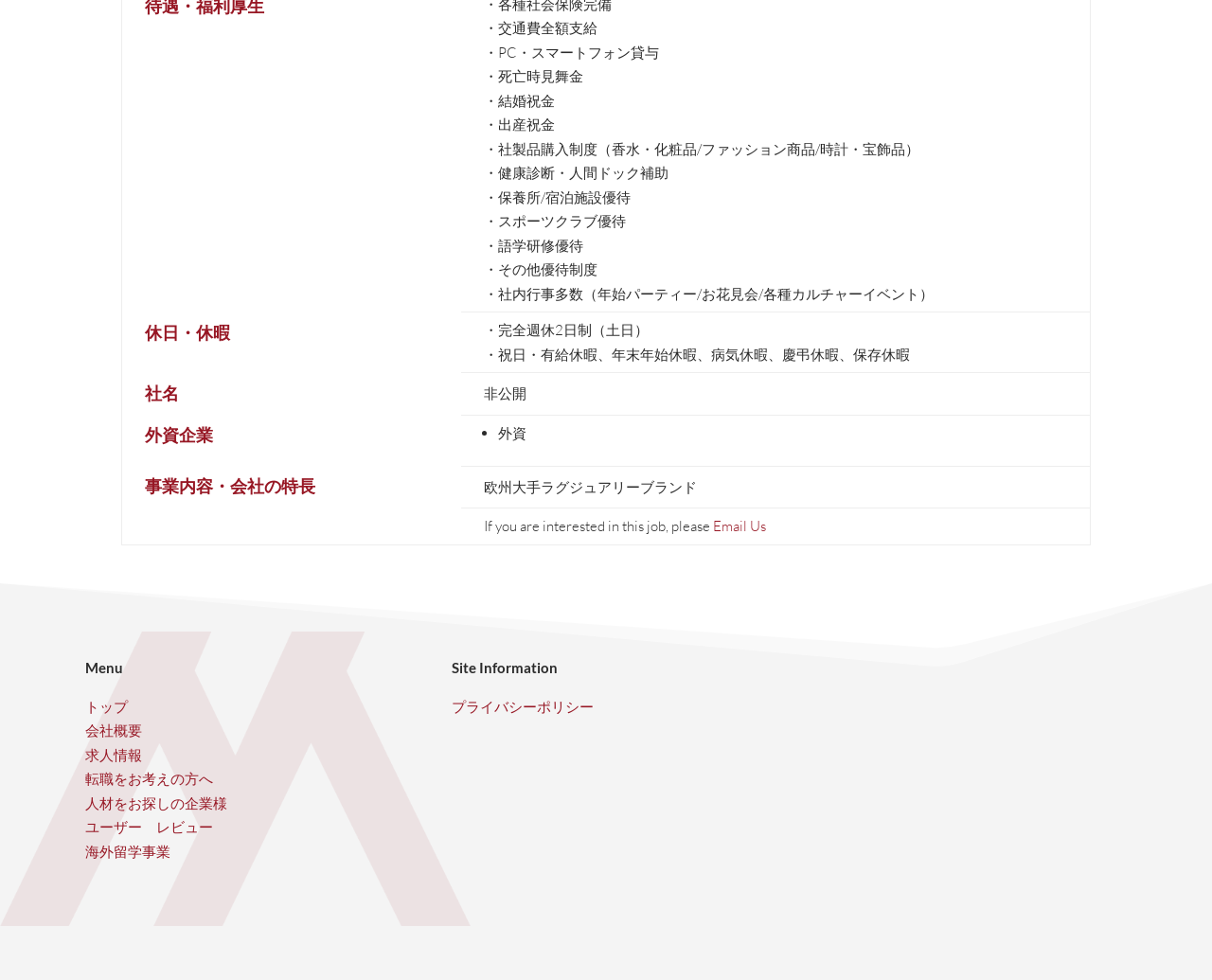Locate the bounding box coordinates of the area where you should click to accomplish the instruction: "Click on 'Email Us'".

[0.588, 0.528, 0.632, 0.546]